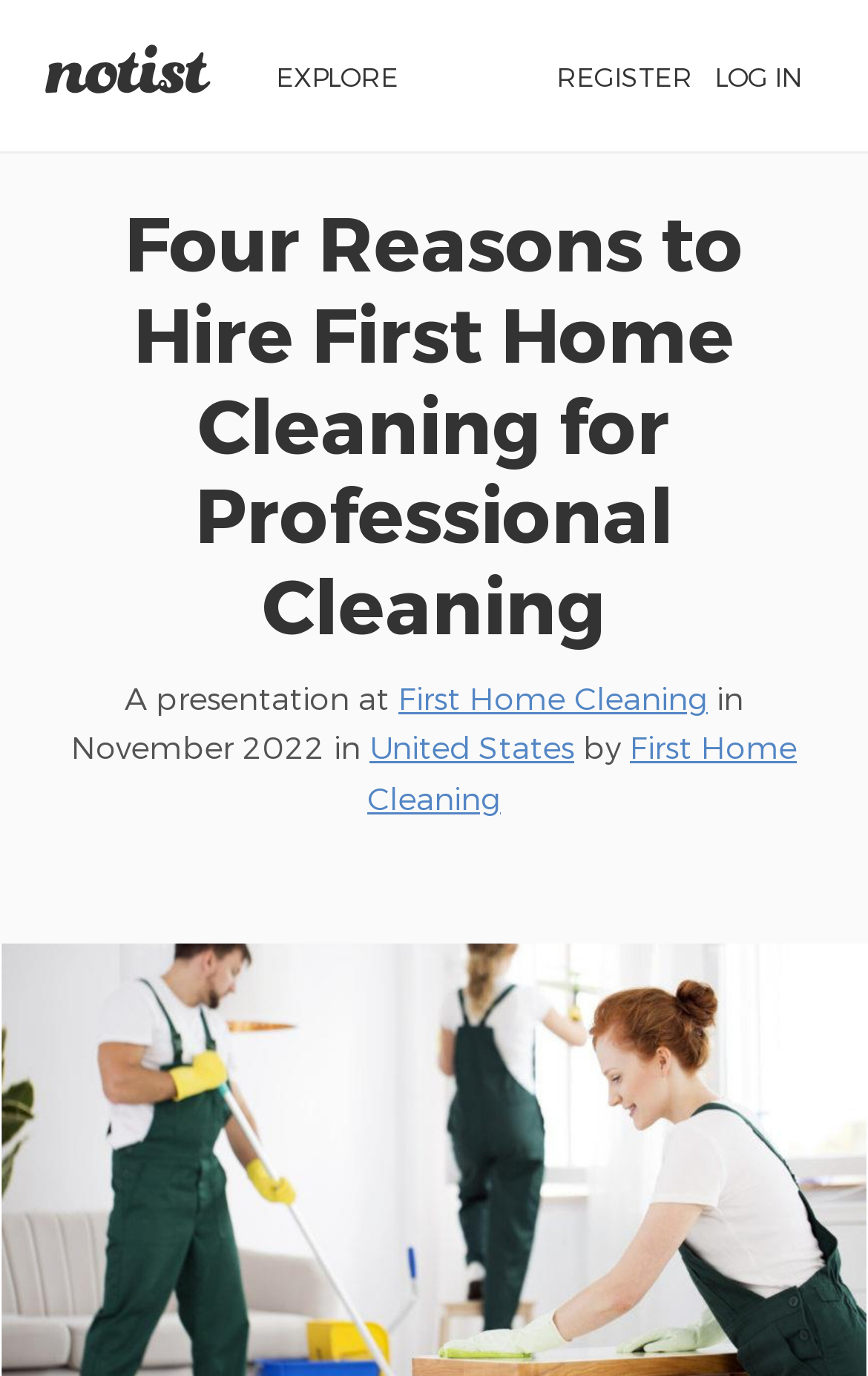What is the company name mentioned on the webpage?
Using the image as a reference, answer with just one word or a short phrase.

First Home Cleaning